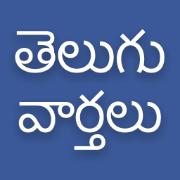Based on the image, provide a detailed response to the question:
What is the purpose of the design?

The caption suggests that the design is likely used in a context related to delivering news specifically targeted at Telugu-speaking audiences, indicating a focus on regional news coverage. The style and color selection reflects a contemporary branding approach, aiming to engage viewers with a sense of local identity and cultural relevance.